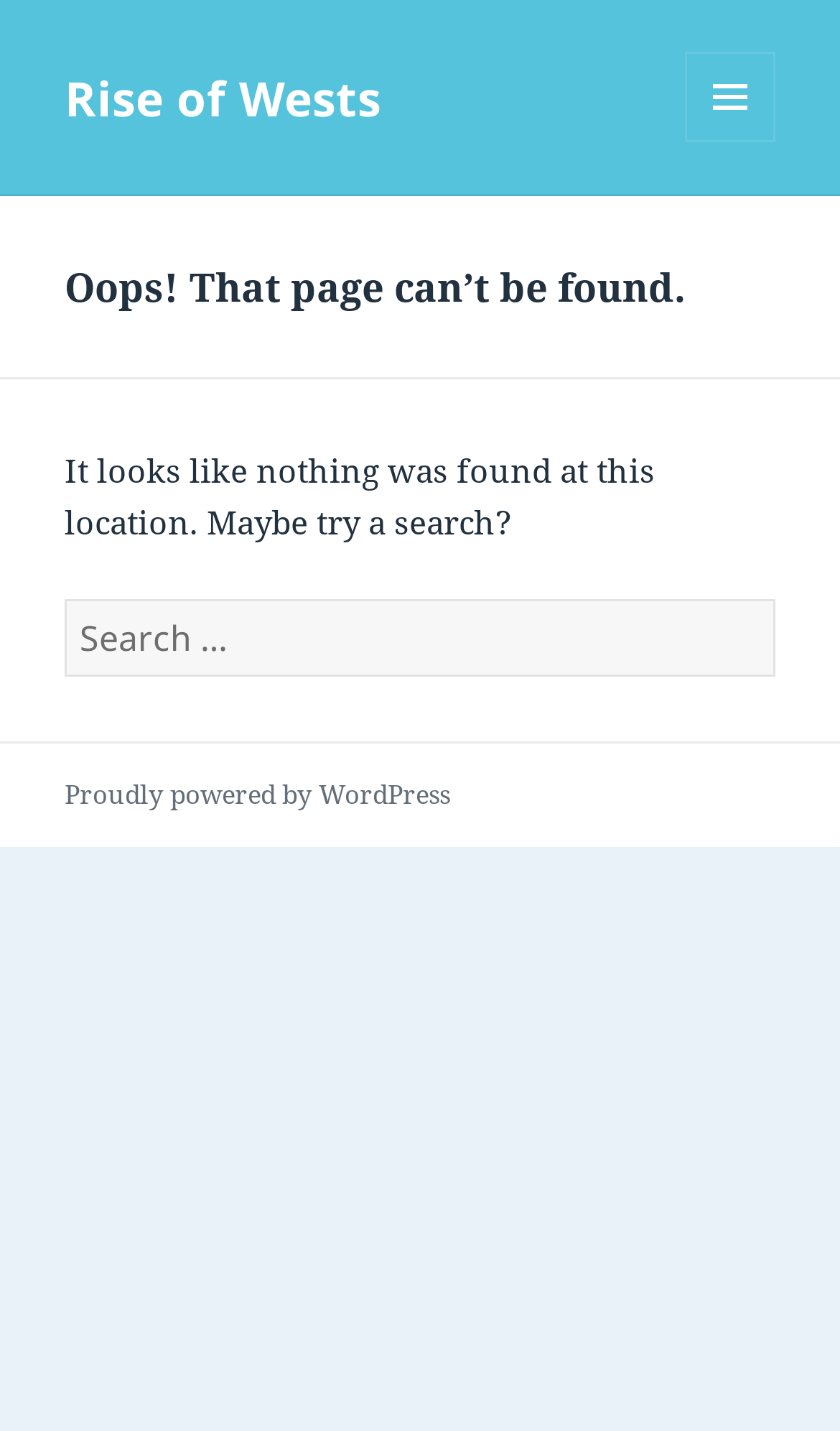Can you find and provide the main heading text of this webpage?

Oops! That page can’t be found.